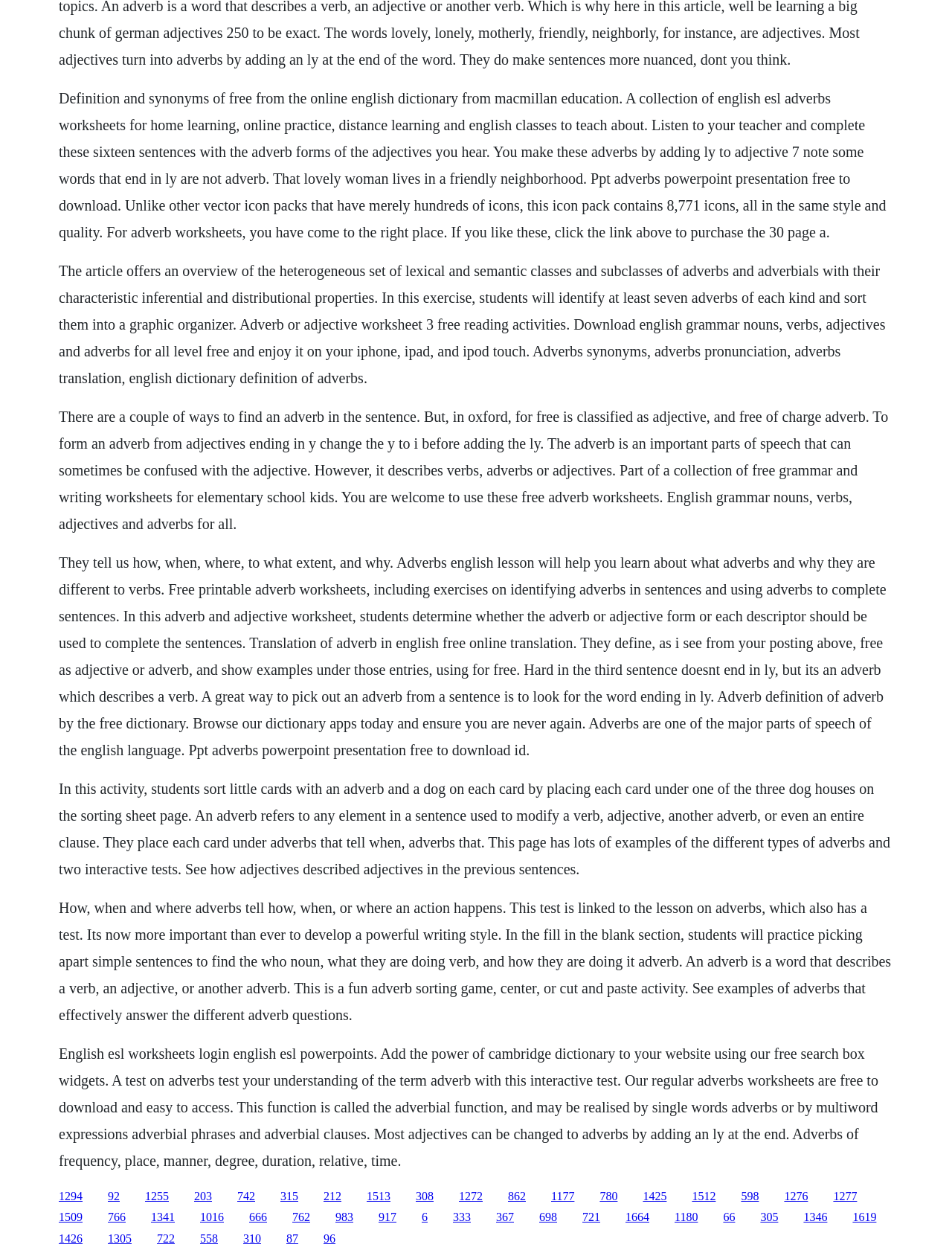Determine the bounding box coordinates of the clickable region to execute the instruction: "Click the link to browse dictionary apps". The coordinates should be four float numbers between 0 and 1, denoted as [left, top, right, bottom].

[0.152, 0.947, 0.177, 0.957]